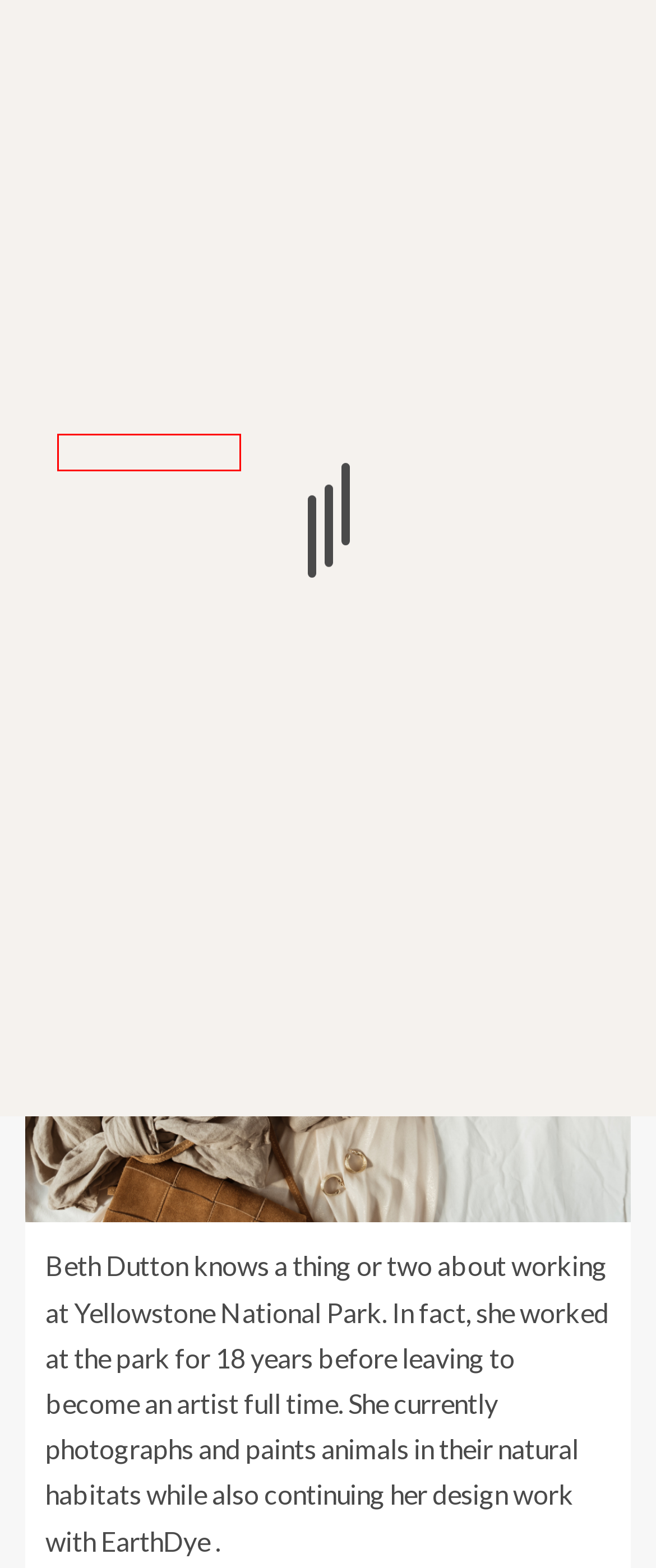With the provided screenshot showing a webpage and a red bounding box, determine which webpage description best fits the new page that appears after clicking the element inside the red box. Here are the options:
A. One World Plate - Game Updates in One Place
B. Gaming Zone - One World Plate
C. Sporting Life - One World Plate
D. Financial Times - One World Plate
E. Travel Planet - One World Plate
F. Tech Help - One World Plate
G. Business World - One World Plate
H. John Richards - One World Plate

E